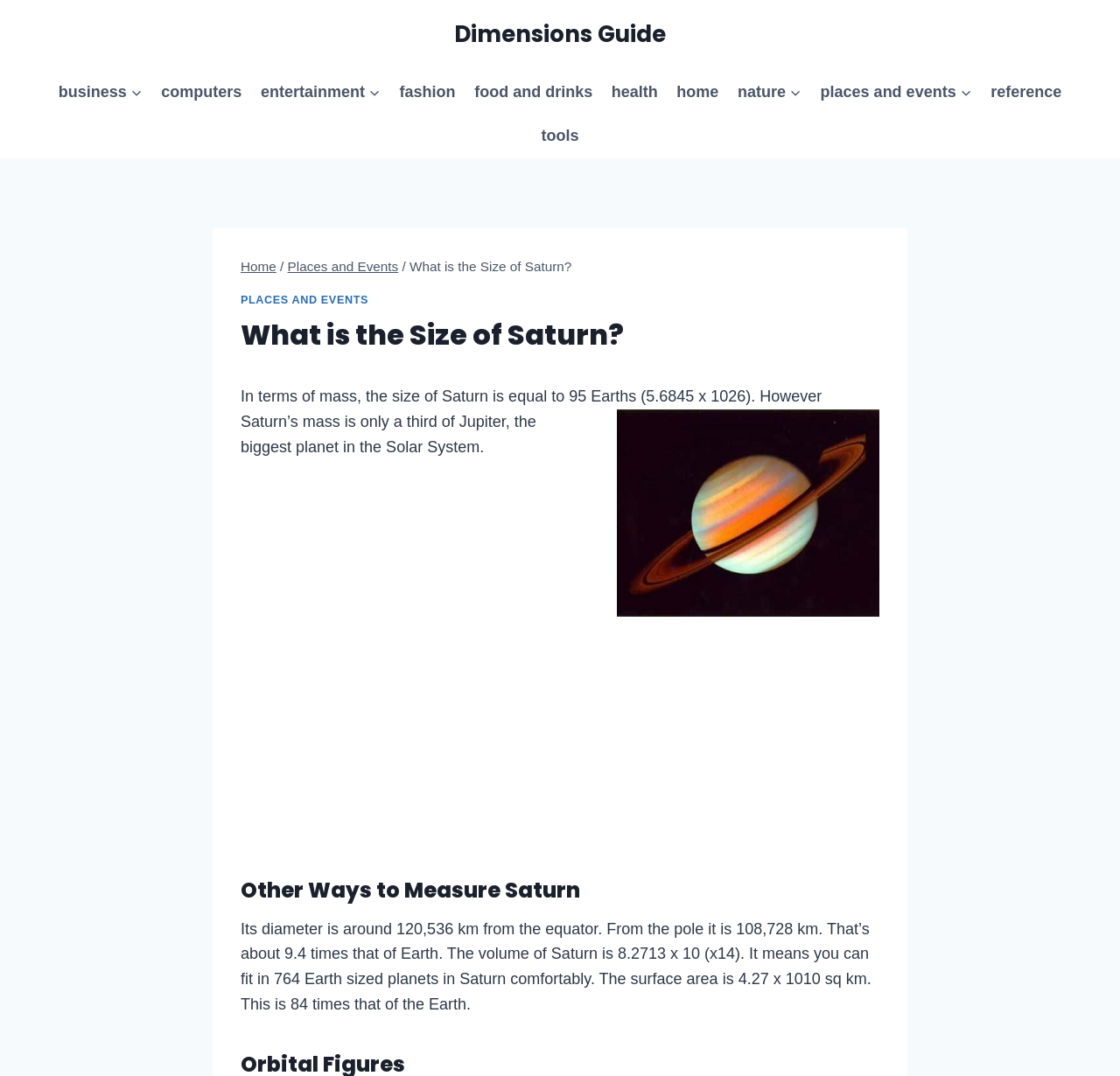Please identify the bounding box coordinates of the element's region that I should click in order to complete the following instruction: "Click on the 'Nature' link". The bounding box coordinates consist of four float numbers between 0 and 1, i.e., [left, top, right, bottom].

[0.65, 0.065, 0.724, 0.106]